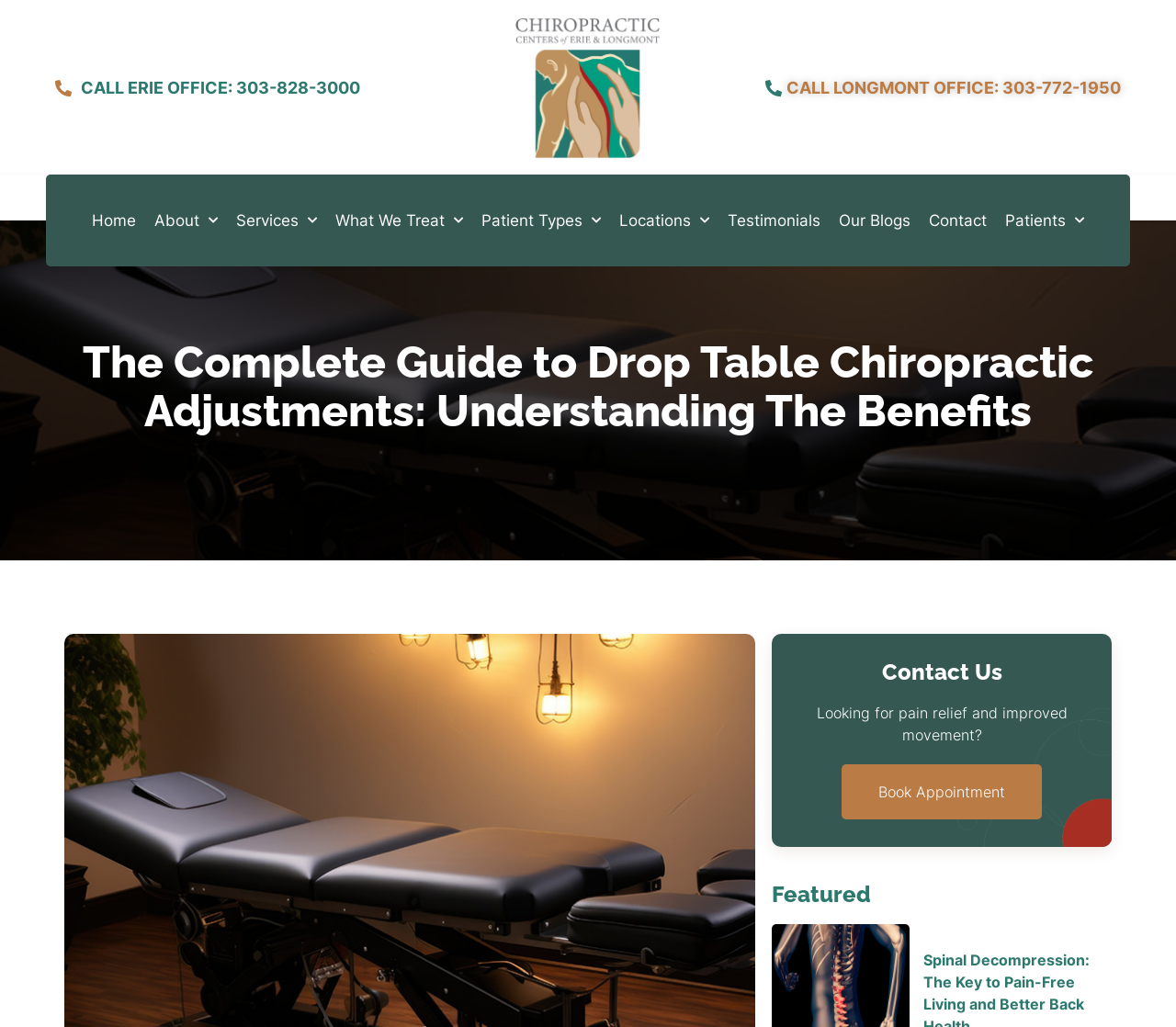Can you locate the main headline on this webpage and provide its text content?

The Complete Guide to Drop Table Chiropractic Adjustments: Understanding The Benefits